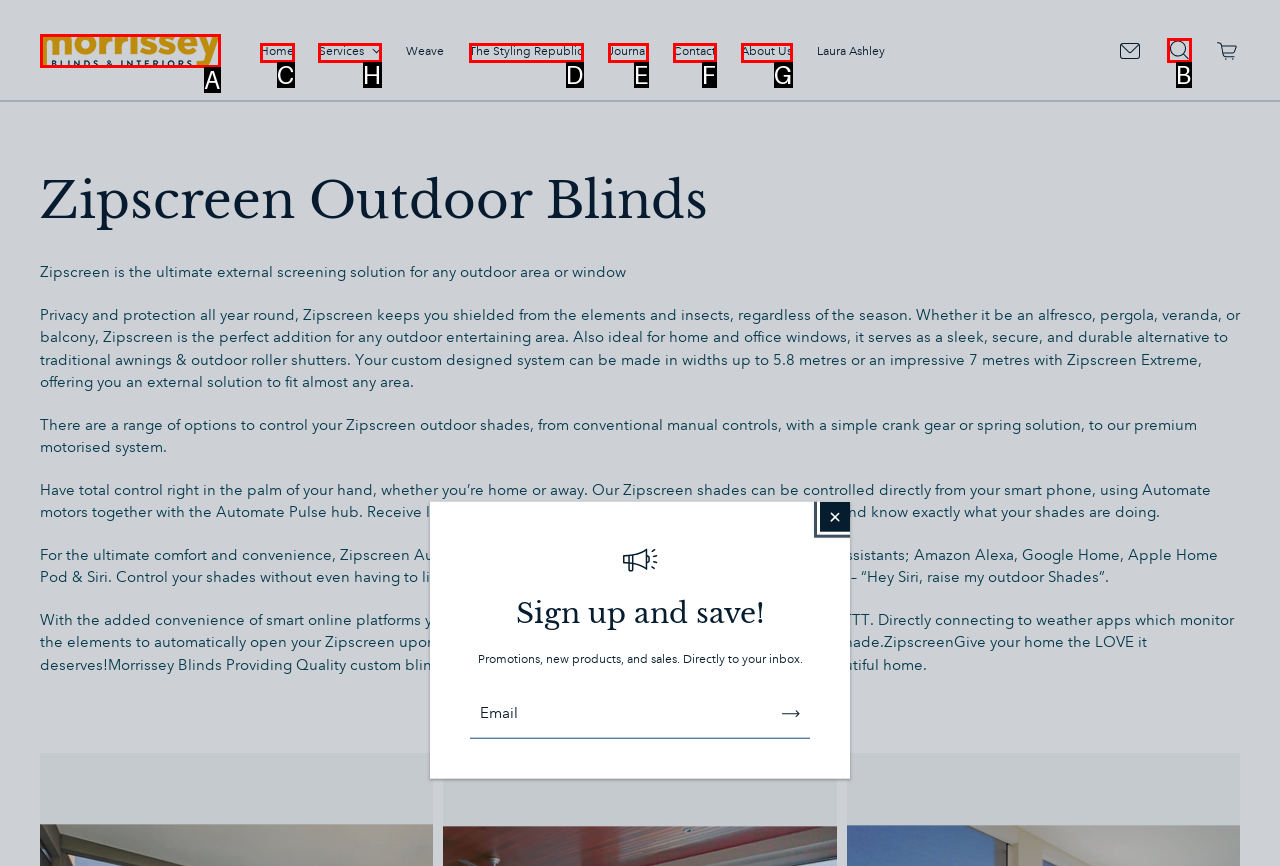Pick the right letter to click to achieve the task: Open the 'Services' menu
Answer with the letter of the correct option directly.

H